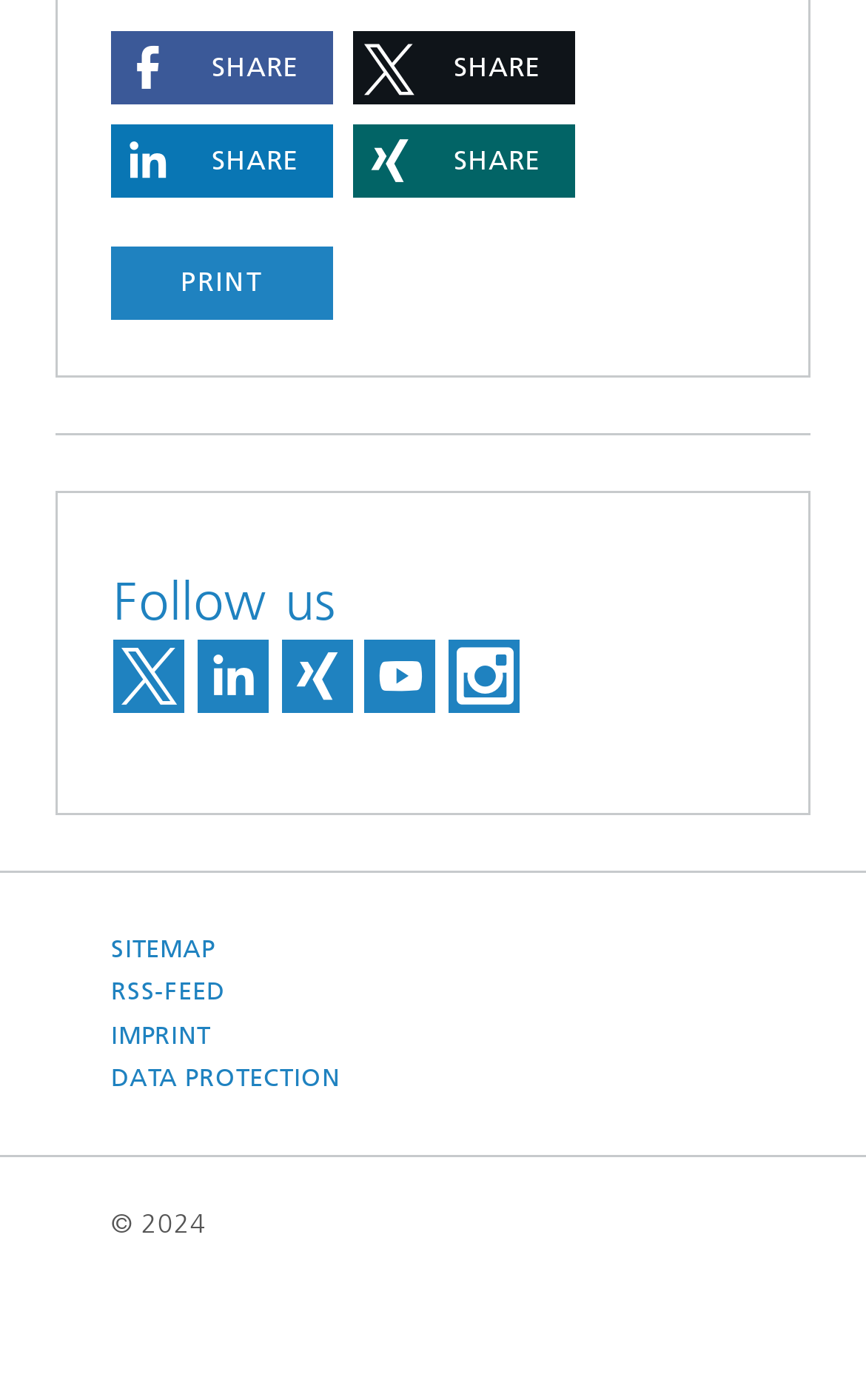Please specify the bounding box coordinates of the area that should be clicked to accomplish the following instruction: "Print the page". The coordinates should consist of four float numbers between 0 and 1, i.e., [left, top, right, bottom].

[0.128, 0.176, 0.385, 0.228]